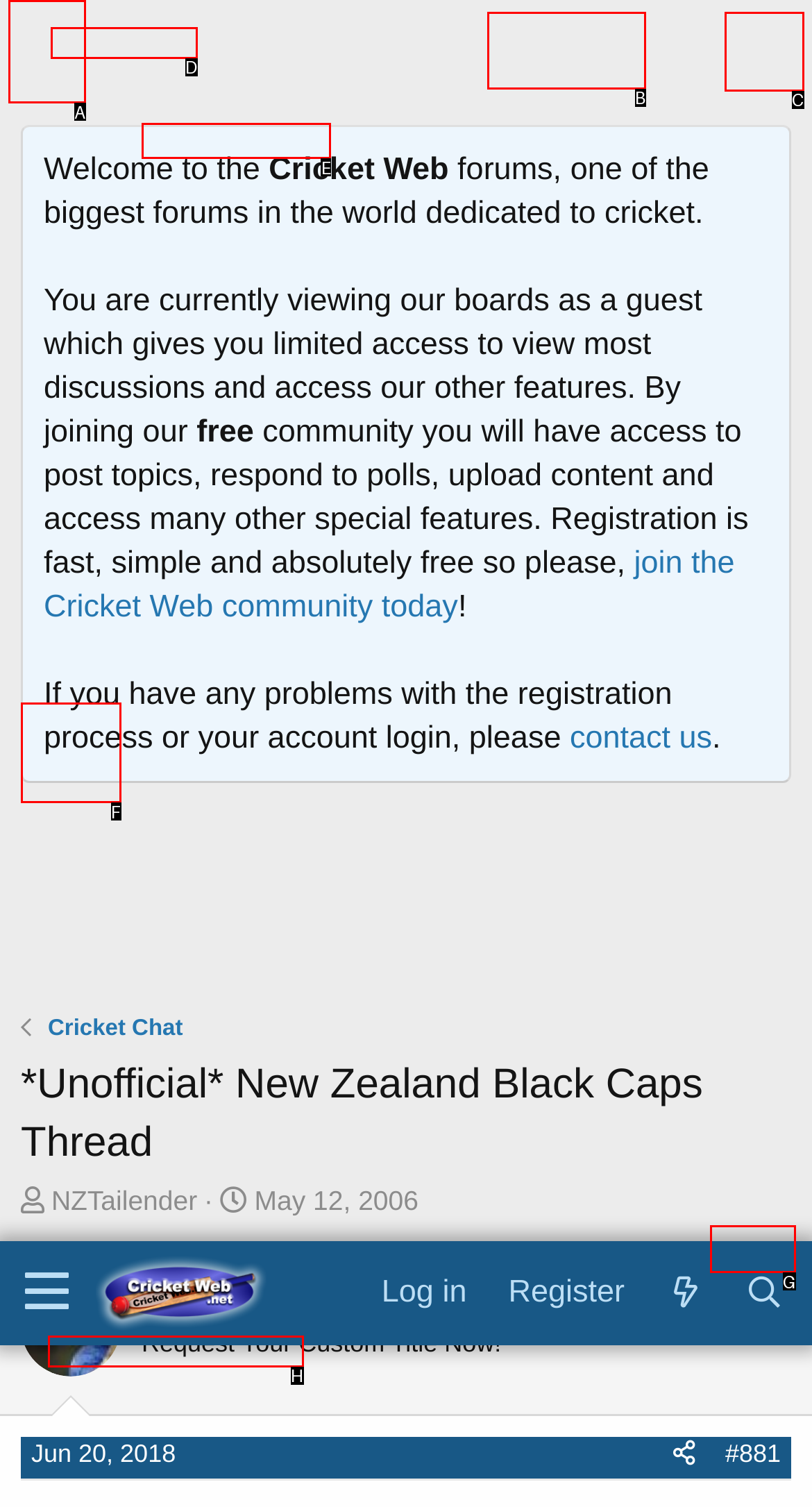Tell me which one HTML element best matches the description: Trespassers
Answer with the option's letter from the given choices directly.

None